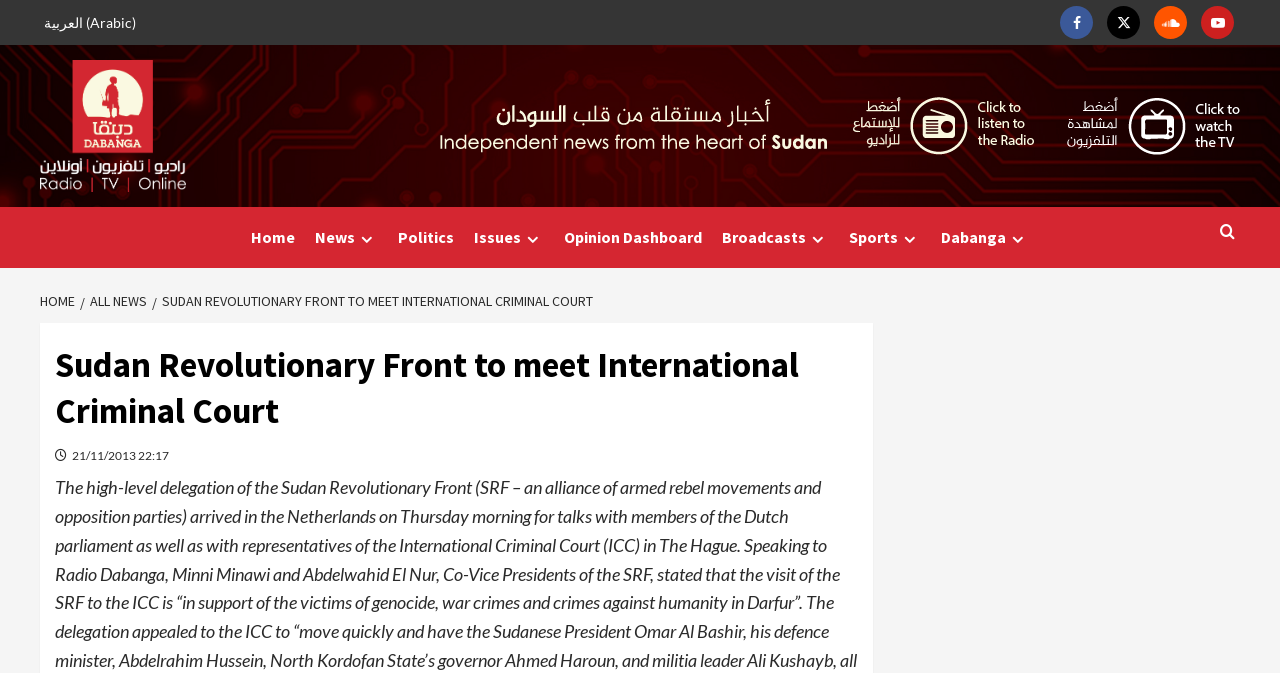Can you specify the bounding box coordinates of the area that needs to be clicked to fulfill the following instruction: "Switch to Arabic language"?

[0.031, 0.0, 0.114, 0.067]